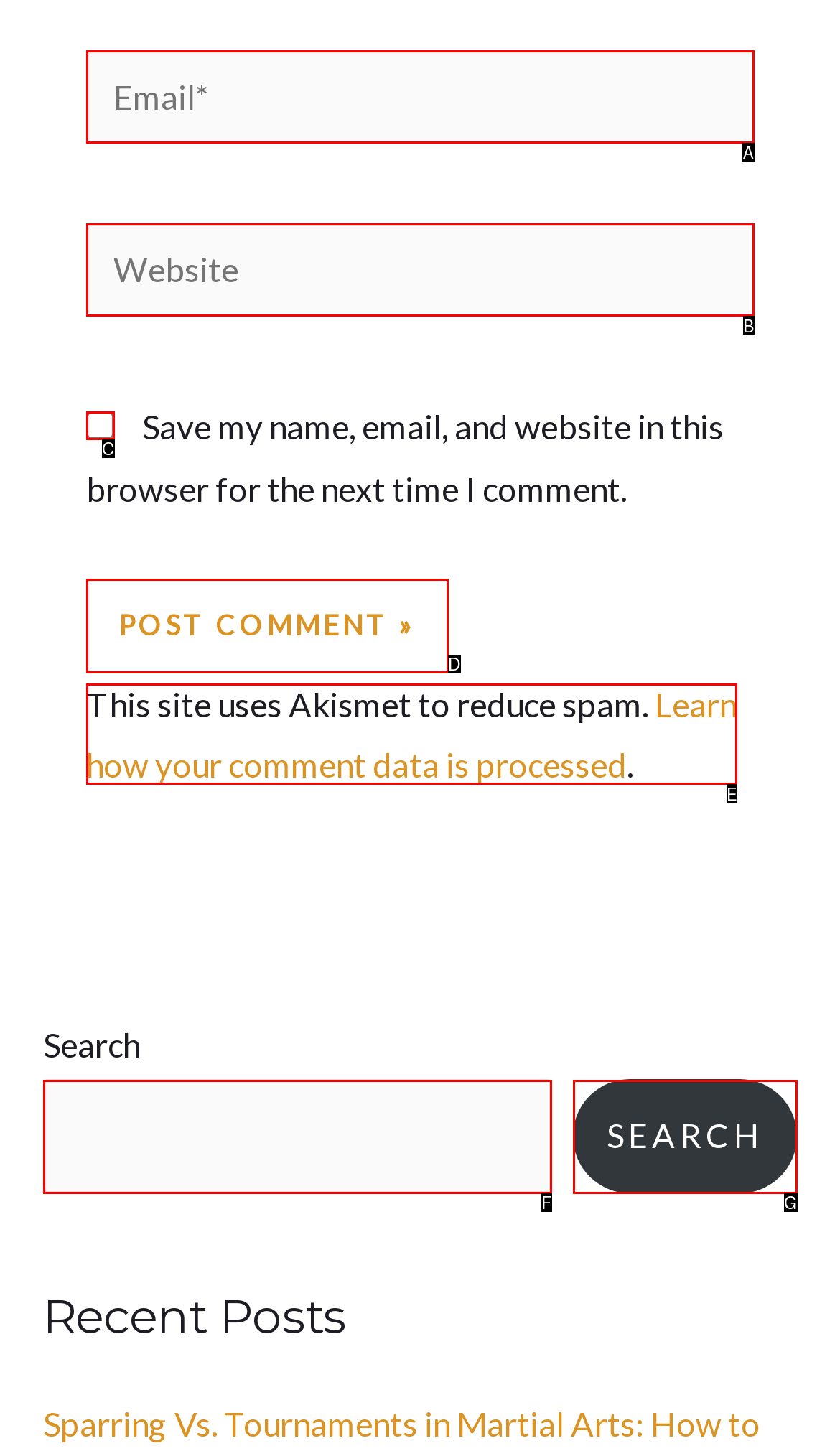Given the description: name="submit" value="Post Comment »", choose the HTML element that matches it. Indicate your answer with the letter of the option.

D